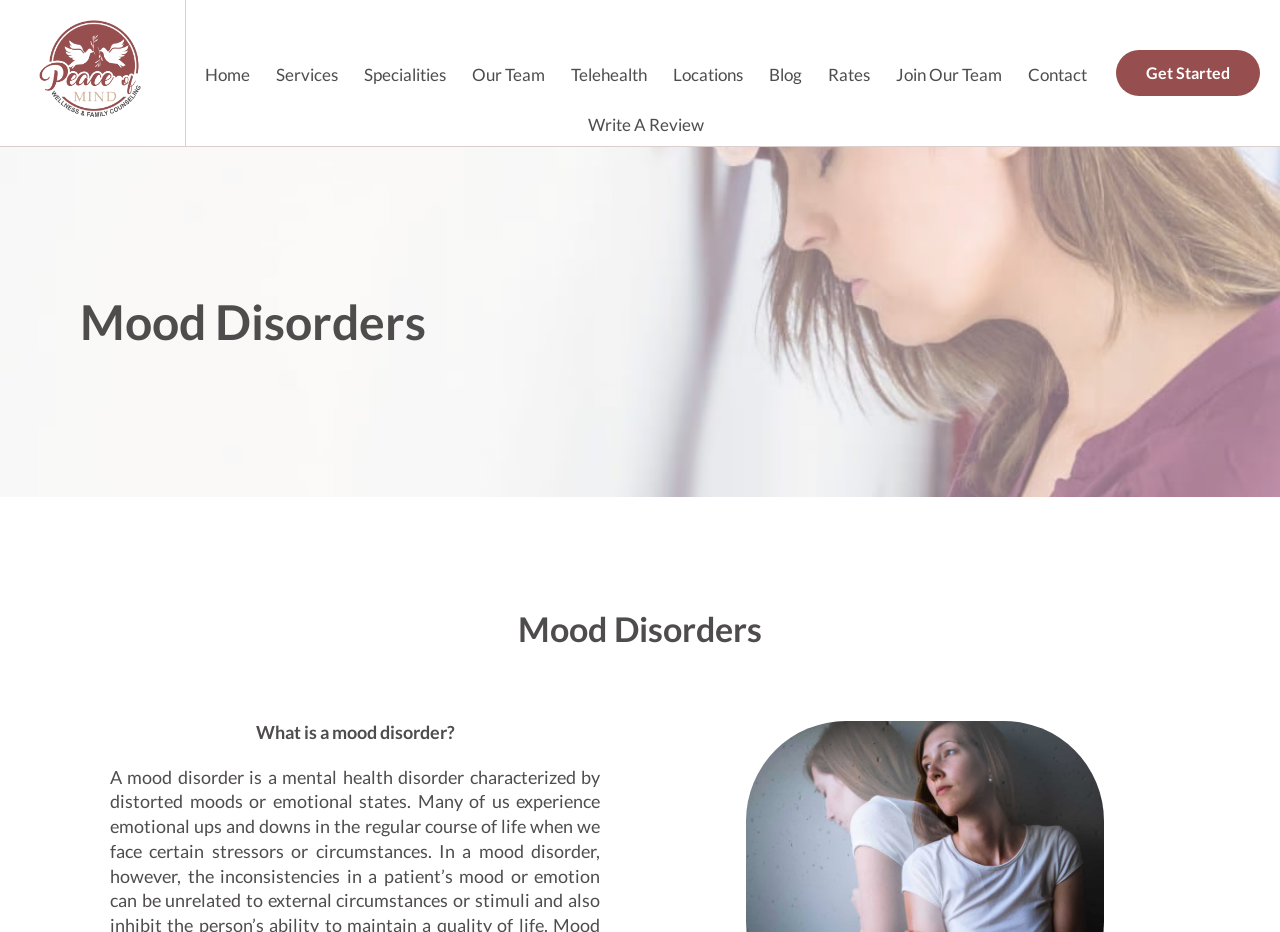Please identify the bounding box coordinates of the element's region that I should click in order to complete the following instruction: "Get Started with mood disorder treatment". The bounding box coordinates consist of four float numbers between 0 and 1, i.e., [left, top, right, bottom].

[0.872, 0.054, 0.985, 0.103]